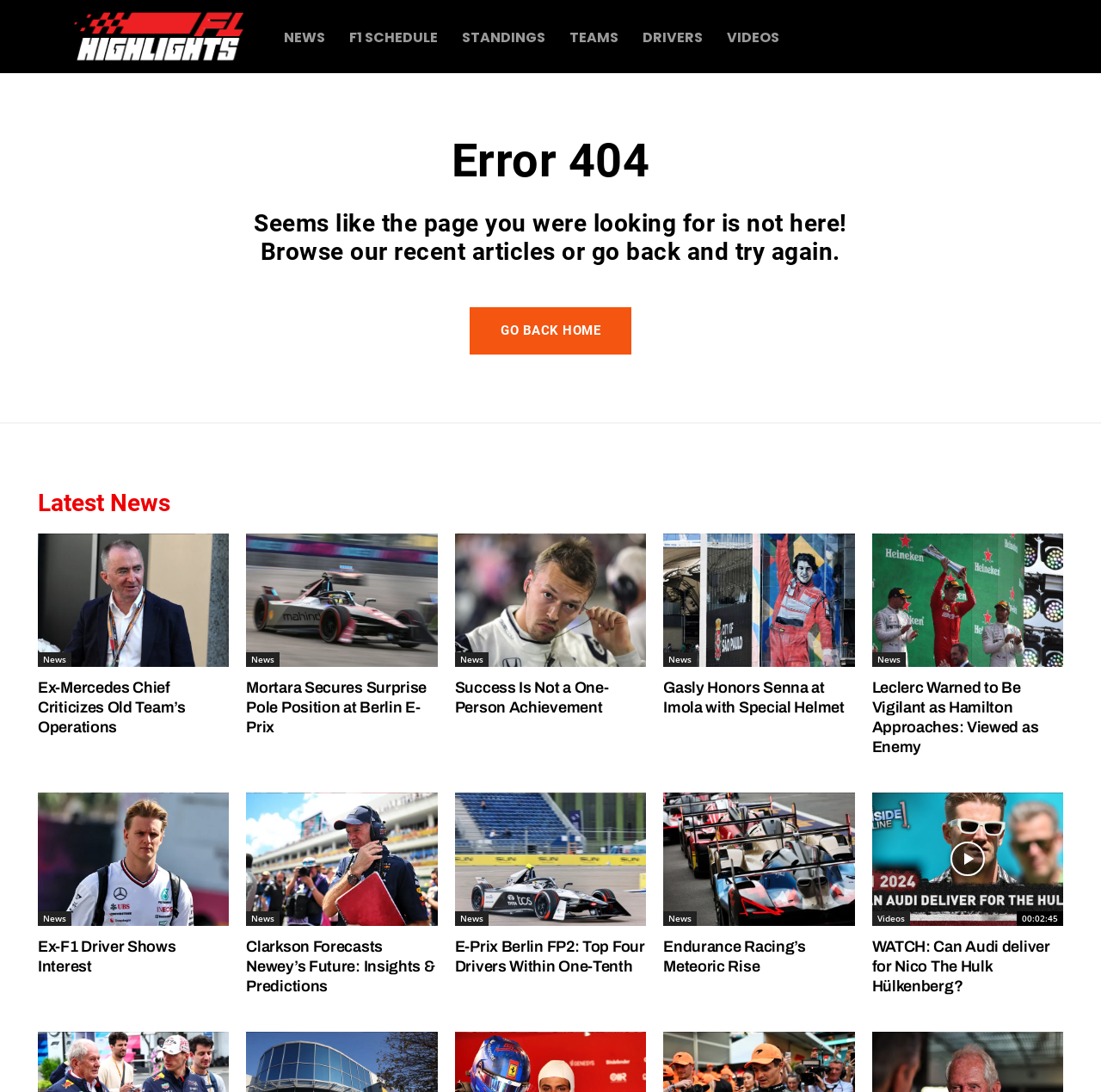What type of content is available in the 'VIDEOS' section?
Refer to the image and answer the question using a single word or phrase.

Watchable videos